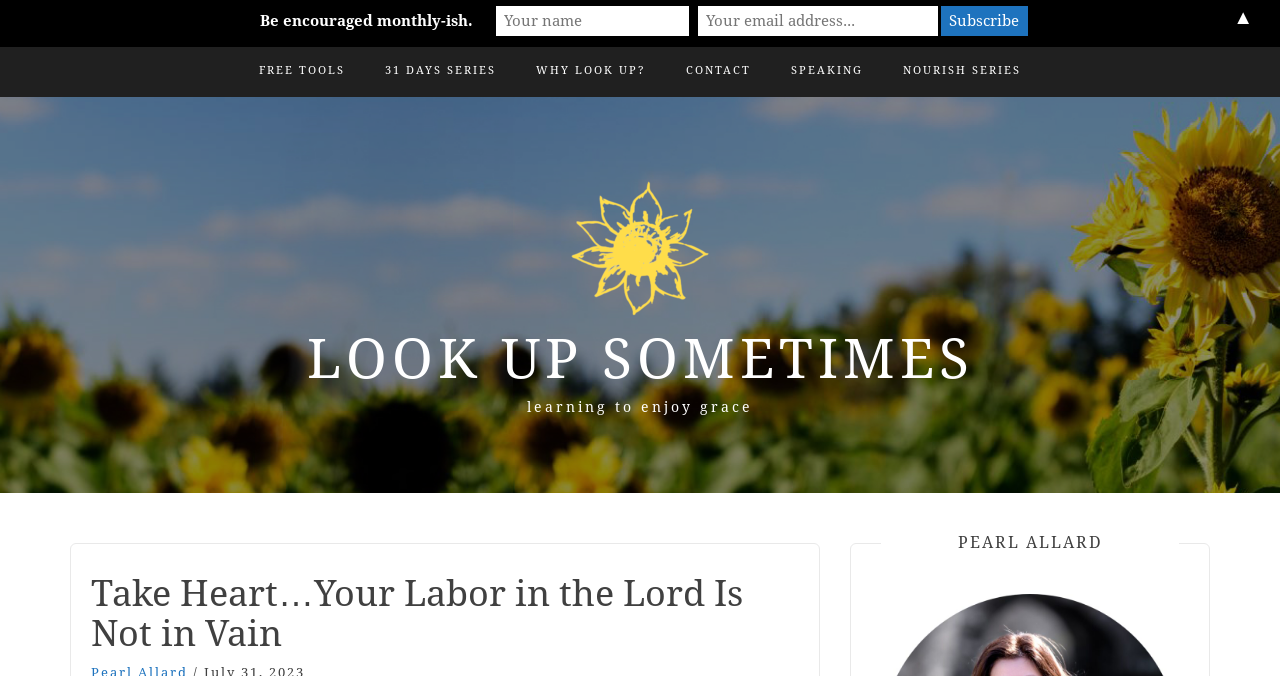Identify the bounding box coordinates of the region that should be clicked to execute the following instruction: "View the 'LOOK UP SOMETIMES' page".

[0.239, 0.478, 0.761, 0.572]